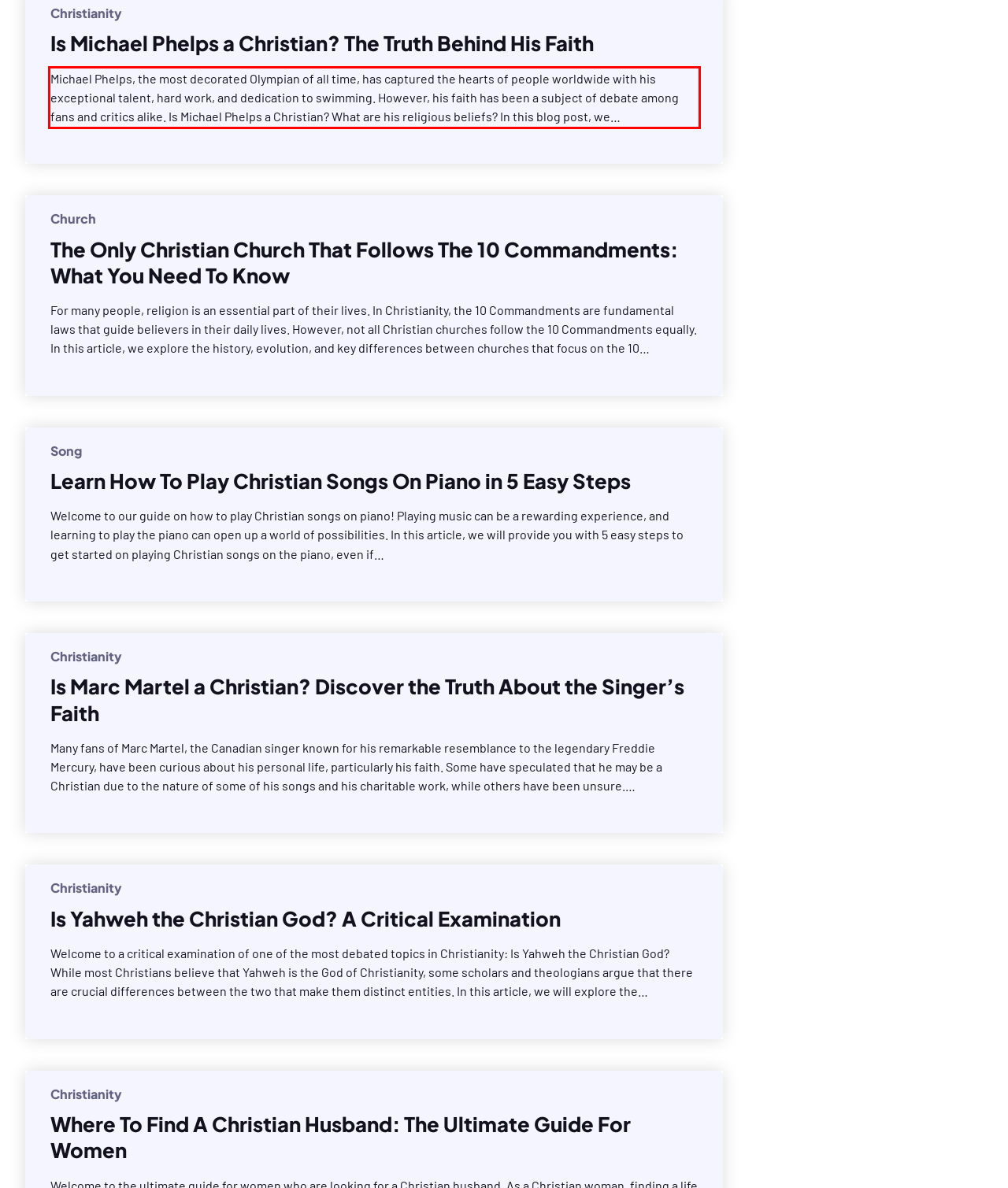You have a screenshot of a webpage, and there is a red bounding box around a UI element. Utilize OCR to extract the text within this red bounding box.

Michael Phelps, the most decorated Olympian of all time, has captured the hearts of people worldwide with his exceptional talent, hard work, and dedication to swimming. However, his faith has been a subject of debate among fans and critics alike. Is Michael Phelps a Christian? What are his religious beliefs? In this blog post, we…